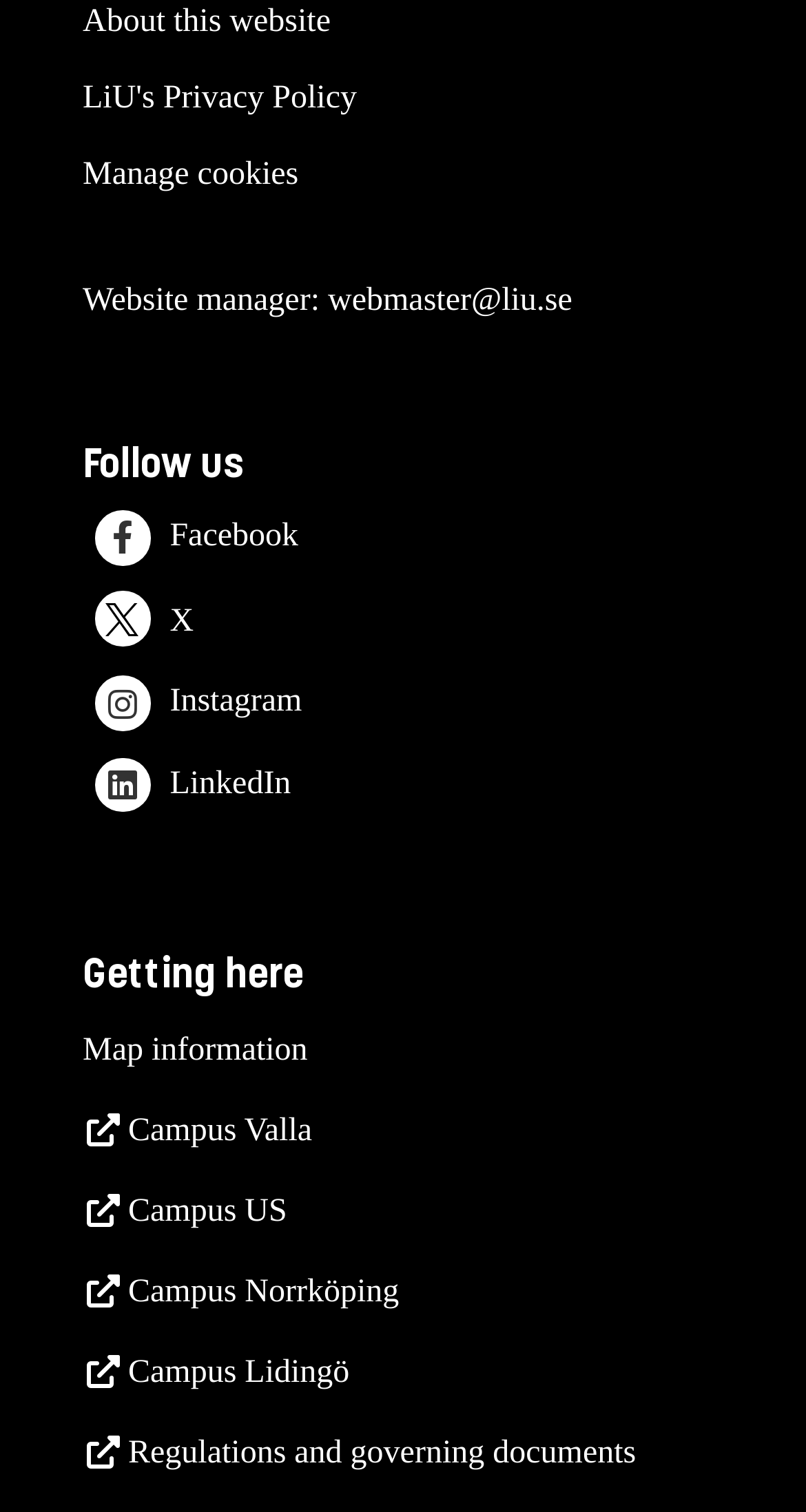Locate the bounding box coordinates of the element that needs to be clicked to carry out the instruction: "View About this website". The coordinates should be given as four float numbers ranging from 0 to 1, i.e., [left, top, right, bottom].

[0.103, 0.002, 0.41, 0.025]